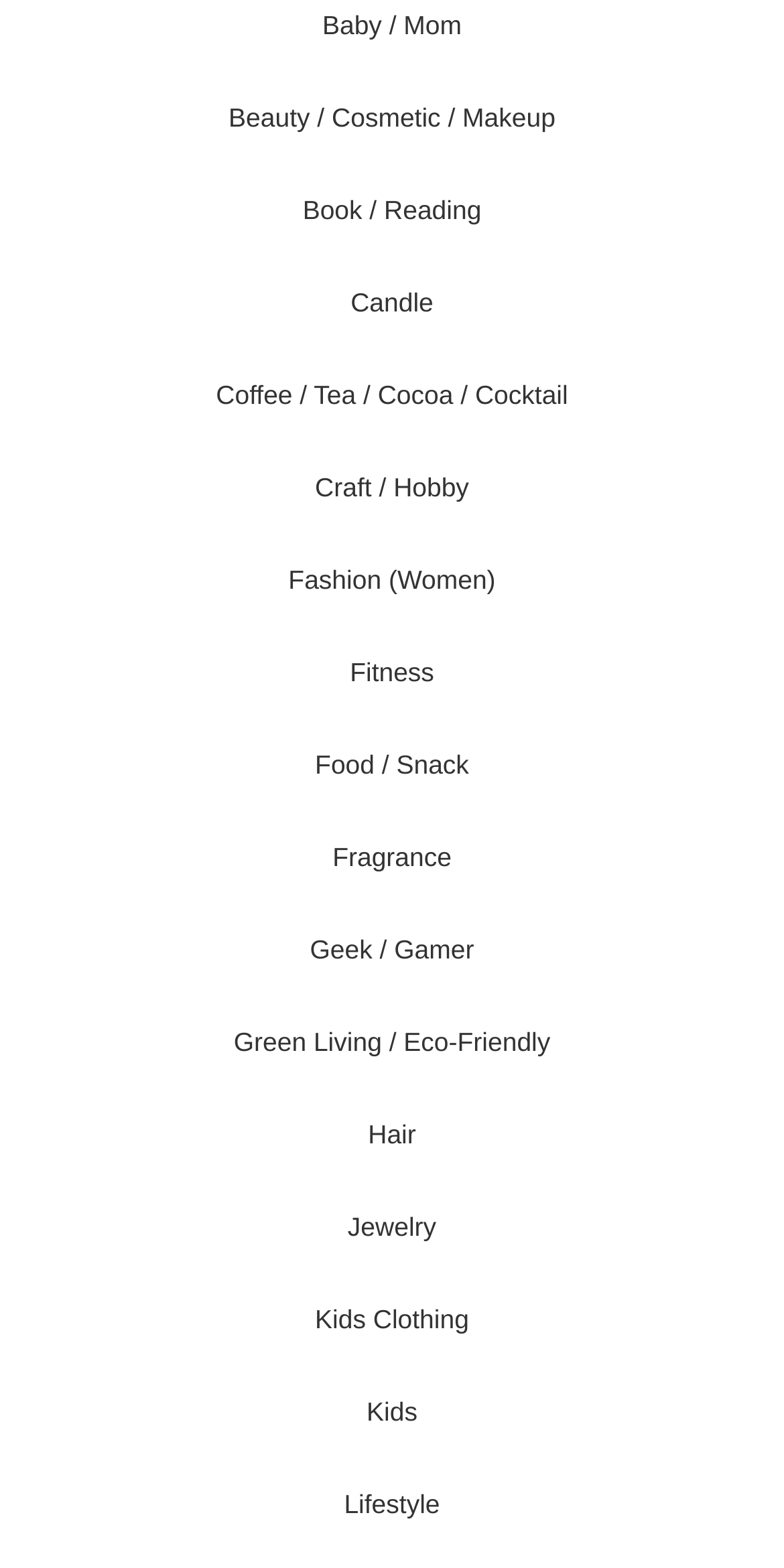Show the bounding box coordinates for the HTML element described as: "Hair".

[0.469, 0.713, 0.531, 0.733]